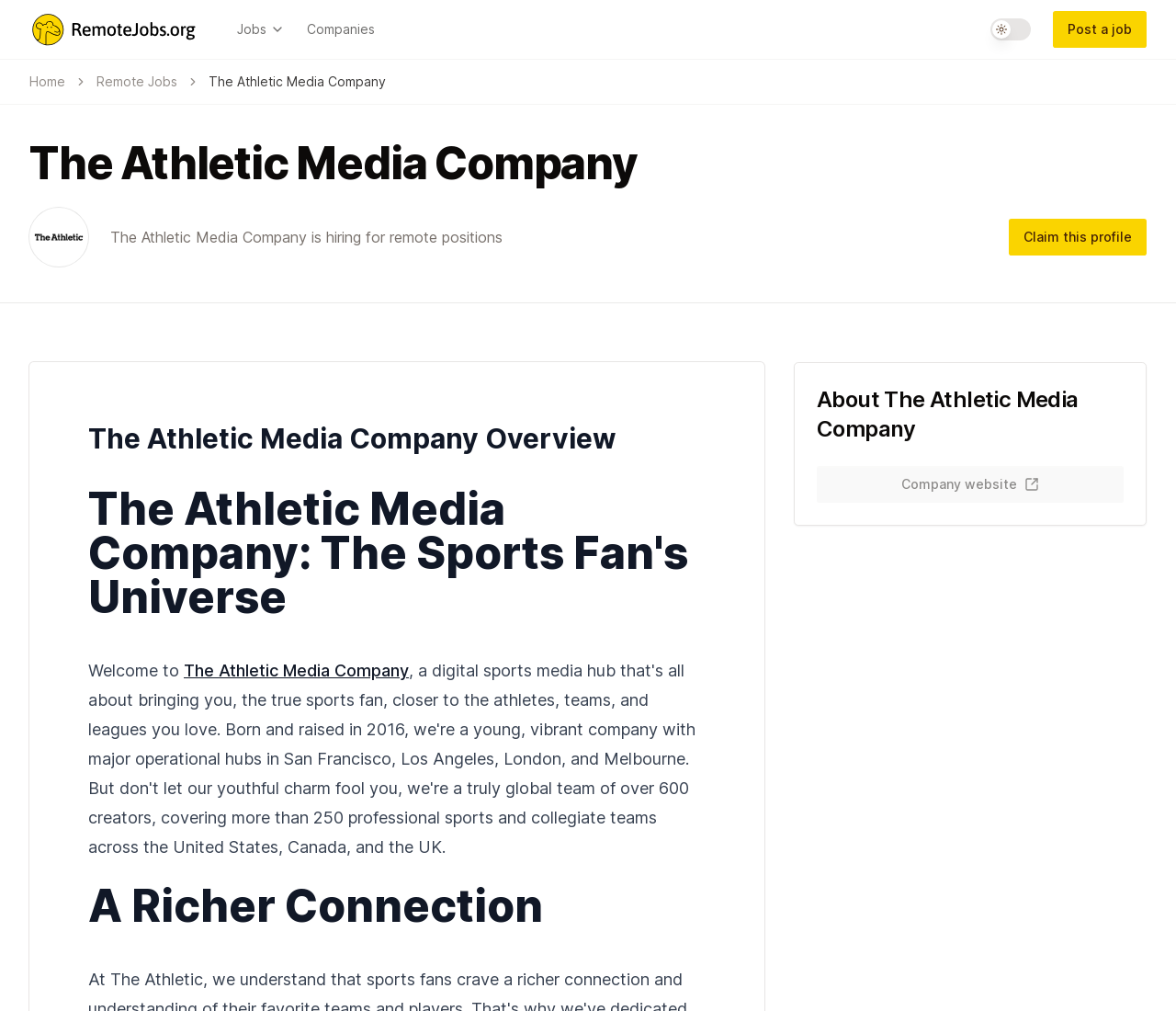Find the bounding box coordinates of the clickable element required to execute the following instruction: "Click the RemoteJobs.org link". Provide the coordinates as four float numbers between 0 and 1, i.e., [left, top, right, bottom].

[0.025, 0.011, 0.189, 0.047]